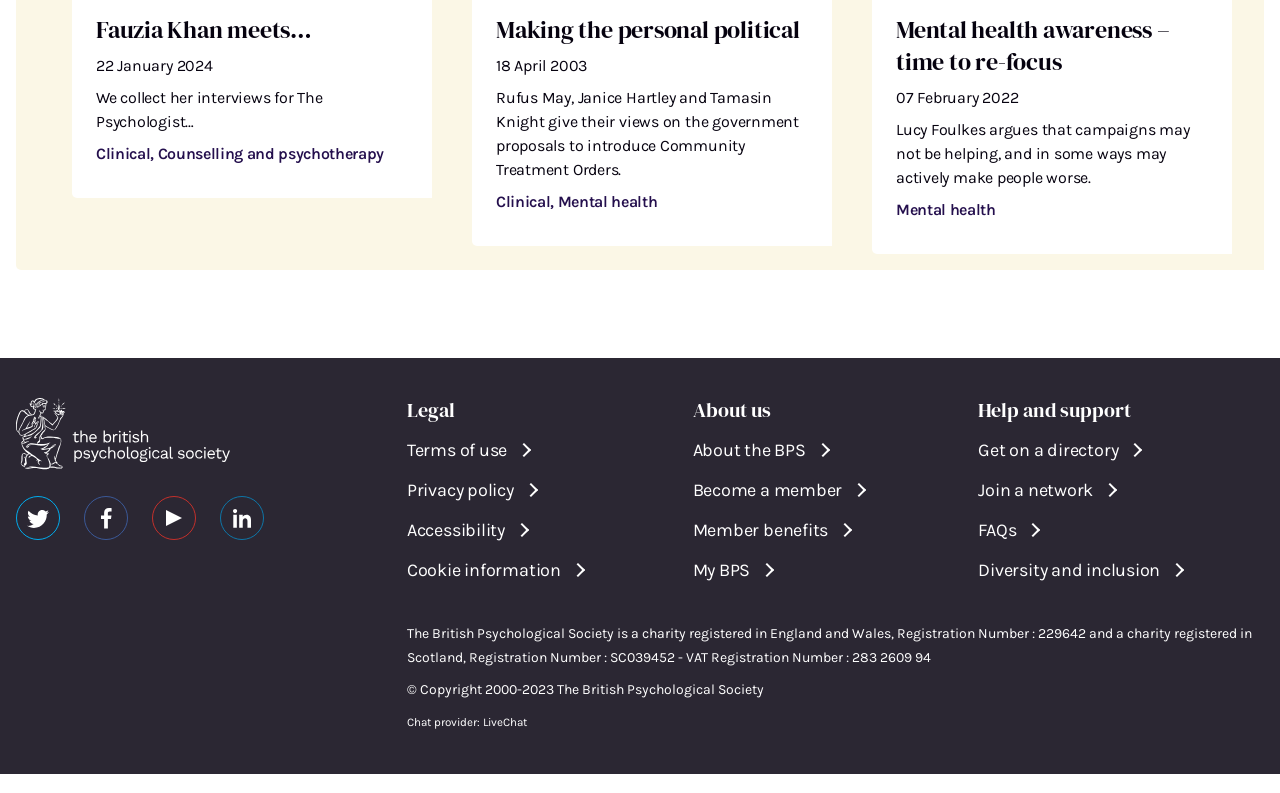Can you determine the bounding box coordinates of the area that needs to be clicked to fulfill the following instruction: "Visit The British Psychological Society's Twitter page"?

[0.012, 0.625, 0.047, 0.681]